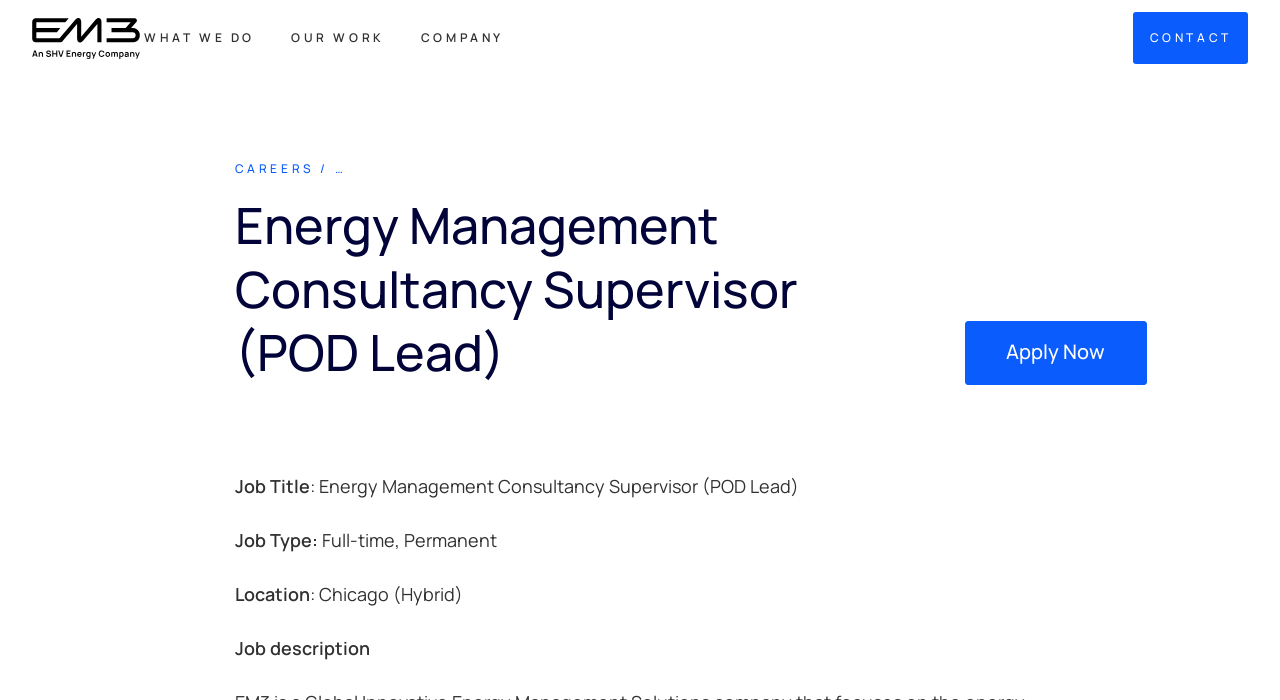Please examine the image and answer the question with a detailed explanation:
What is the location of the job?

I found the location of the job by looking at the static text element that says 'Location: Chicago (Hybrid)'. This element is located below the job title and job type, which suggests that it is describing the location of the job.